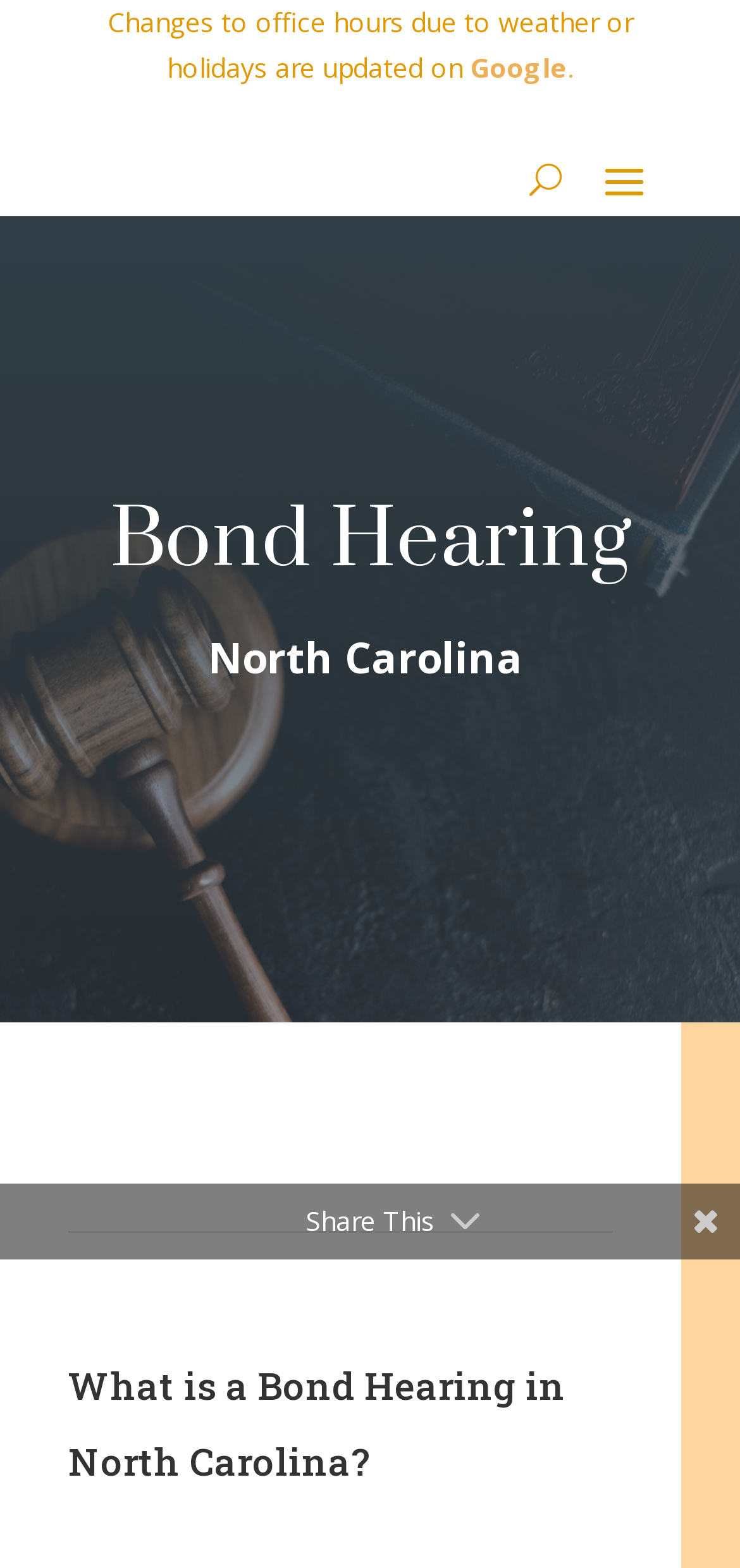Answer the question below using just one word or a short phrase: 
Is there a link to Google on the webpage?

Yes